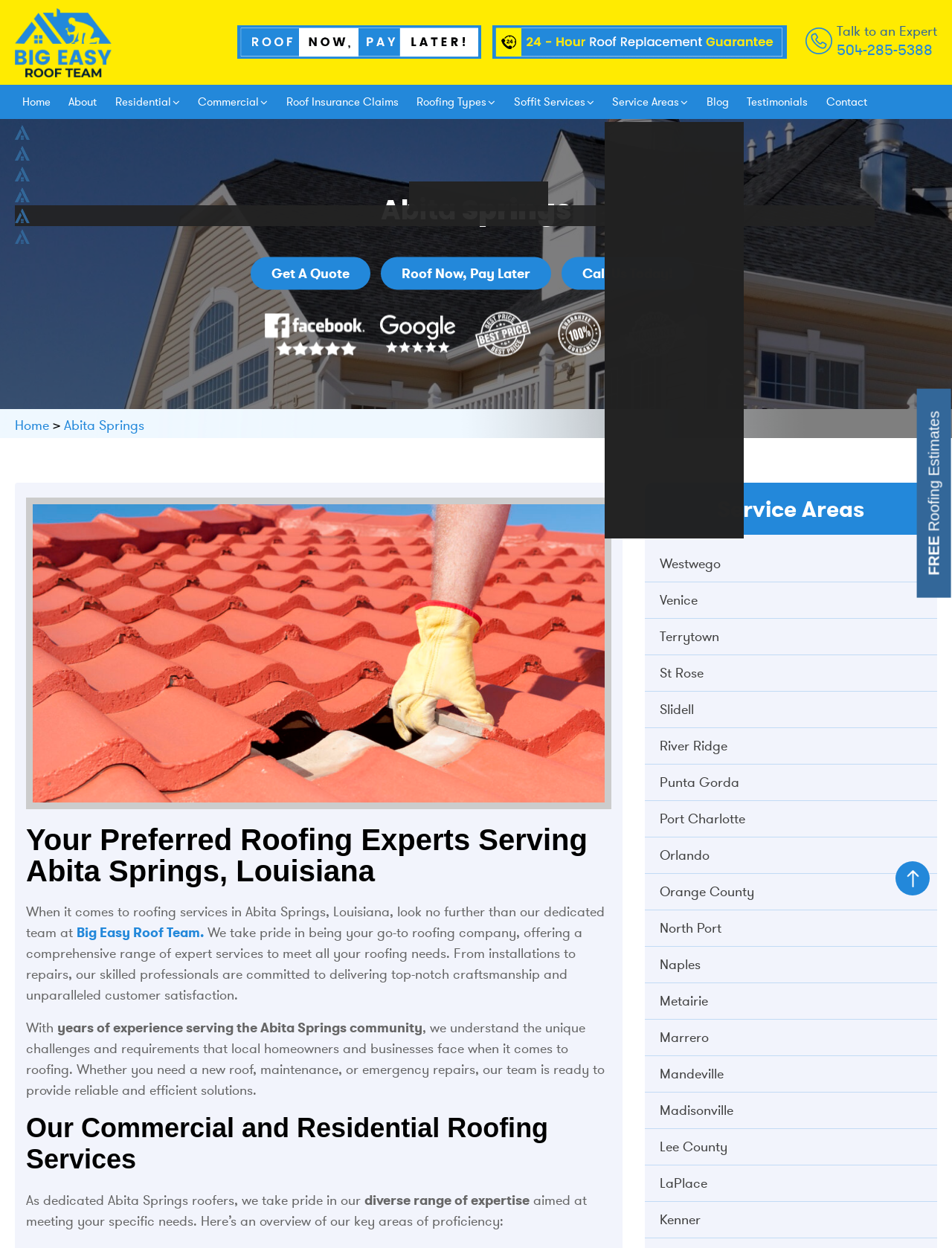Locate the bounding box coordinates of the clickable area needed to fulfill the instruction: "Get a free roofing estimate".

[0.963, 0.311, 0.999, 0.479]